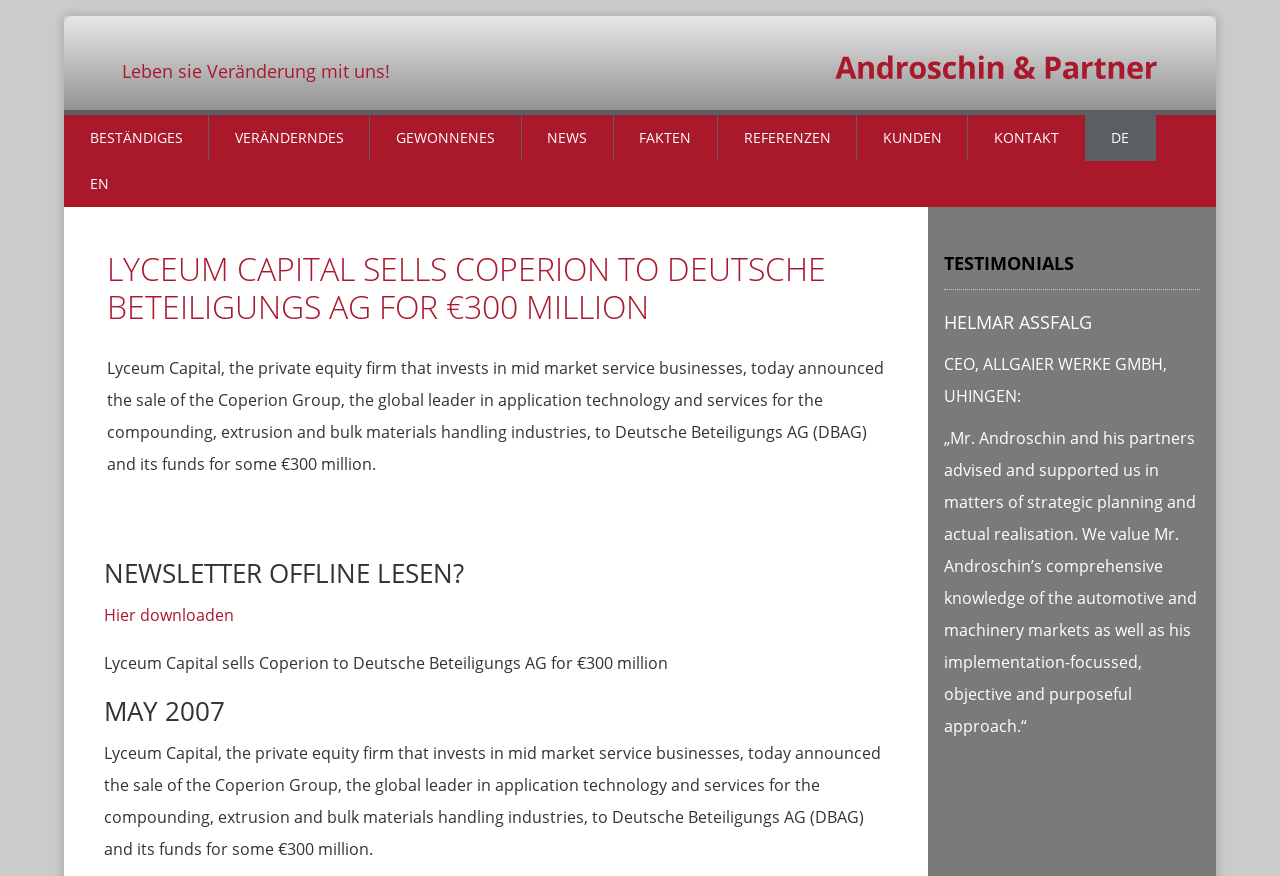Pinpoint the bounding box coordinates of the clickable area necessary to execute the following instruction: "Click on the 'Hier downloaden' link". The coordinates should be given as four float numbers between 0 and 1, namely [left, top, right, bottom].

[0.081, 0.69, 0.183, 0.715]